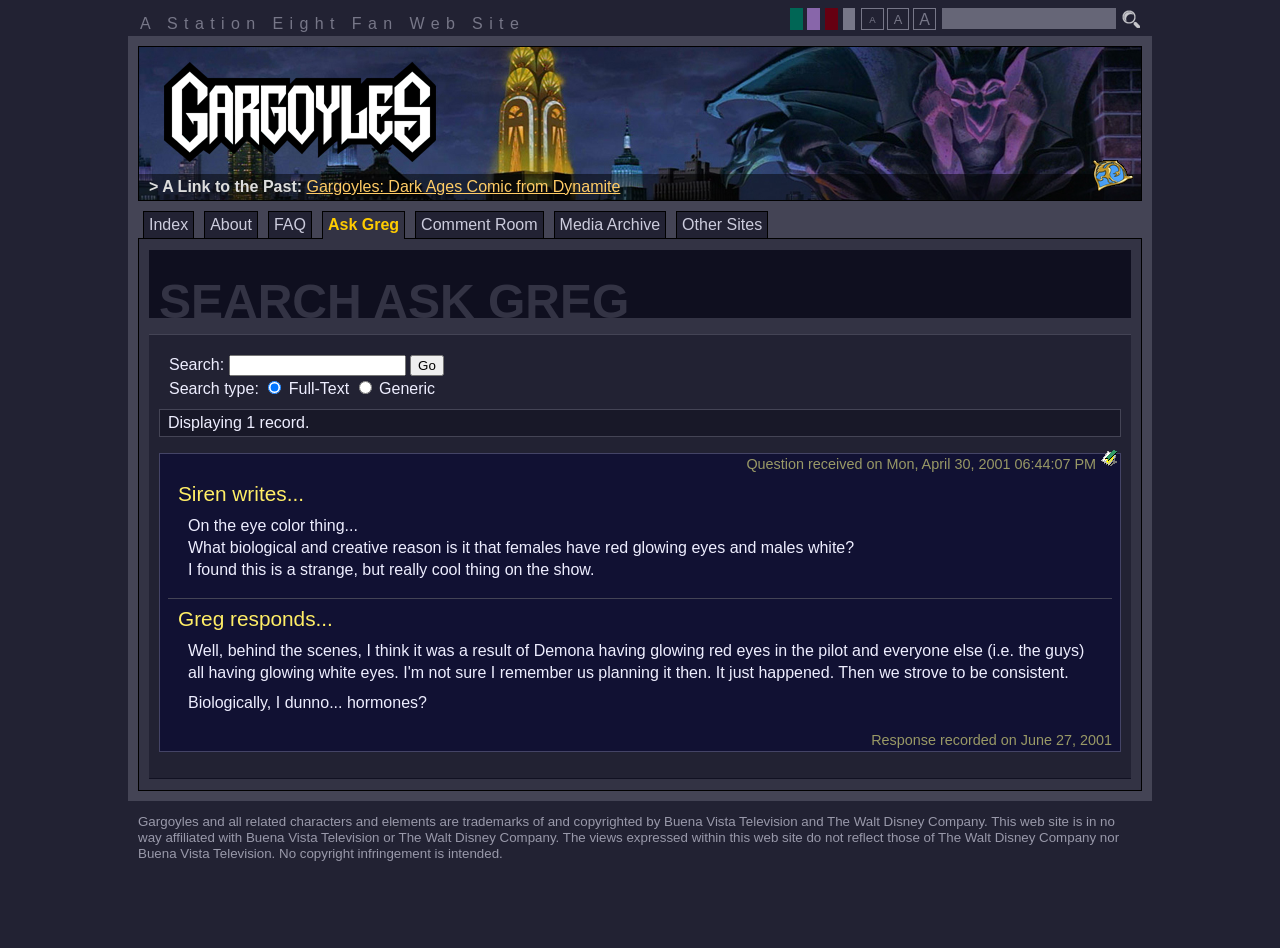Identify the bounding box for the described UI element: "Comment Room".

[0.324, 0.223, 0.425, 0.251]